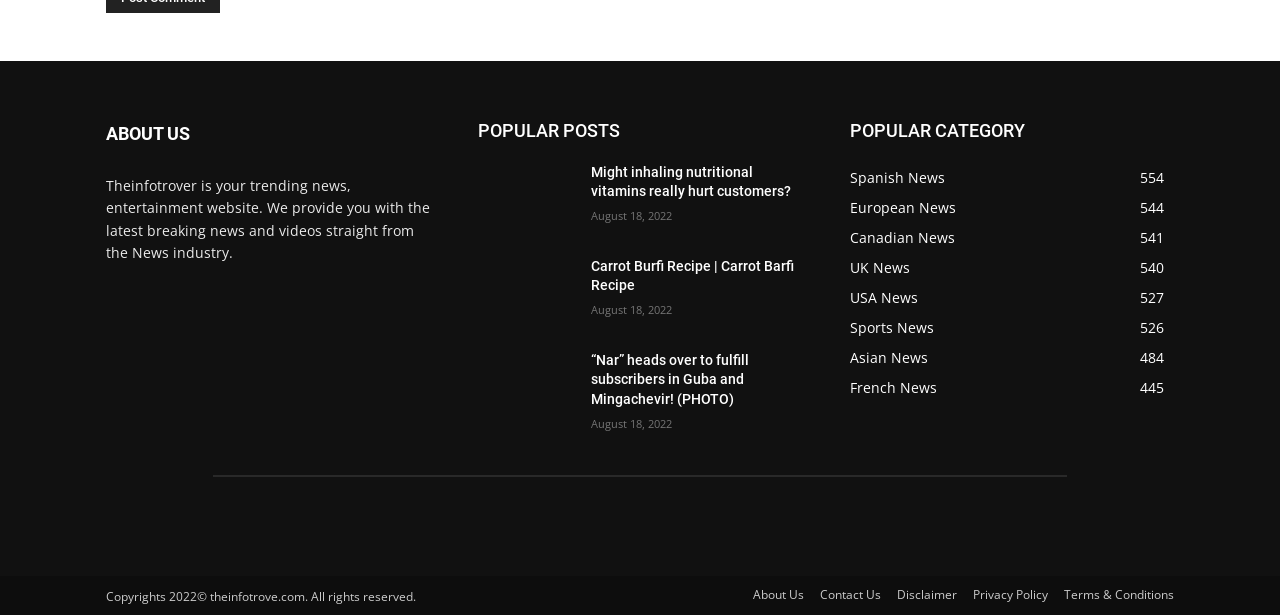Determine the bounding box coordinates of the section I need to click to execute the following instruction: "Chat with customer support". Provide the coordinates as four float numbers between 0 and 1, i.e., [left, top, right, bottom].

None